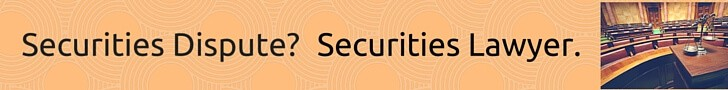What is the tone of the image?
Carefully analyze the image and provide a detailed answer to the question.

The overall design of the image, characterized by a warm orange hue, communicates both urgency and reassurance, inviting potential clients to reach out for expert legal assistance.